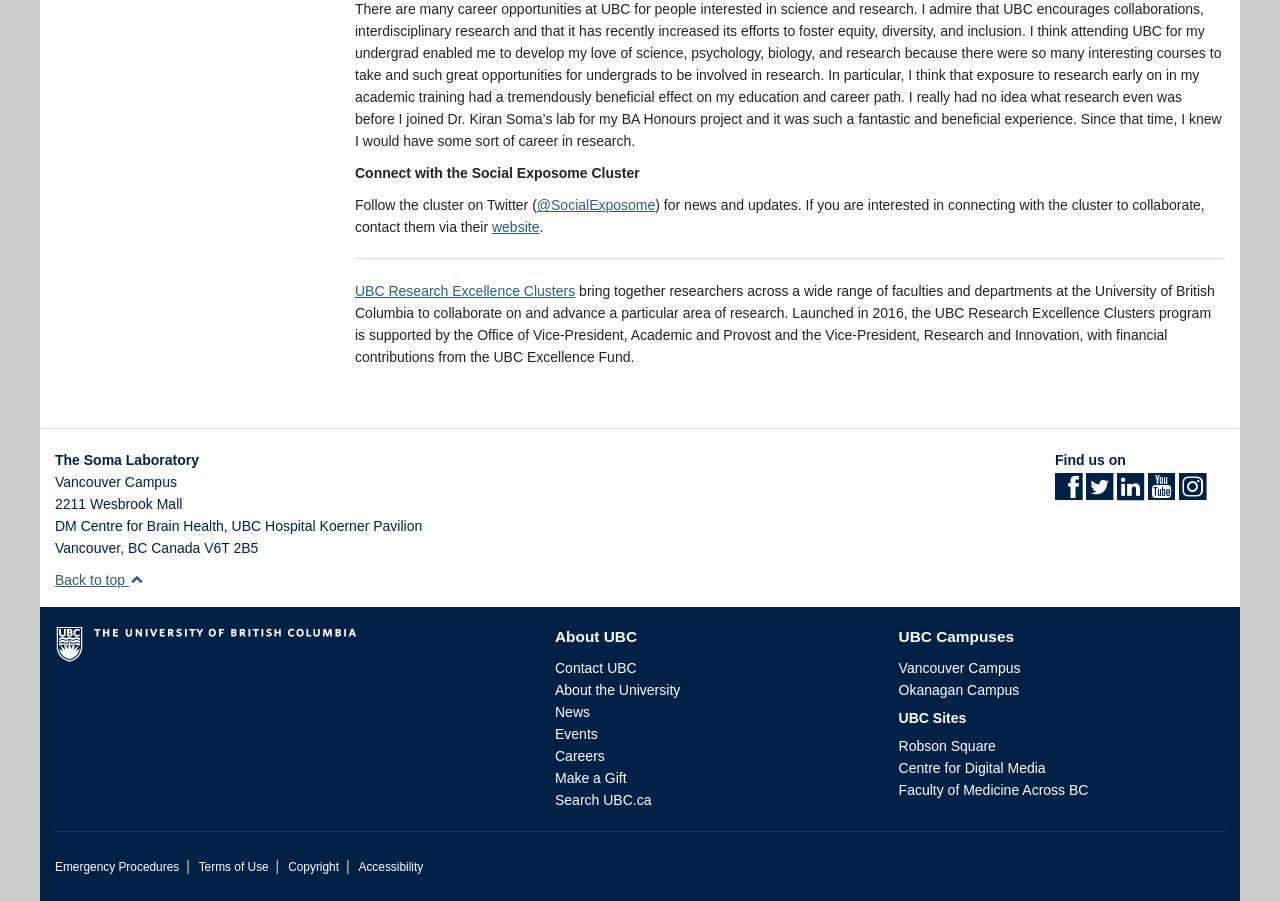Determine the bounding box coordinates of the clickable region to execute the instruction: "Visit the UBC Research Excellence Clusters website". The coordinates should be four float numbers between 0 and 1, denoted as [left, top, right, bottom].

[0.277, 0.315, 0.449, 0.332]